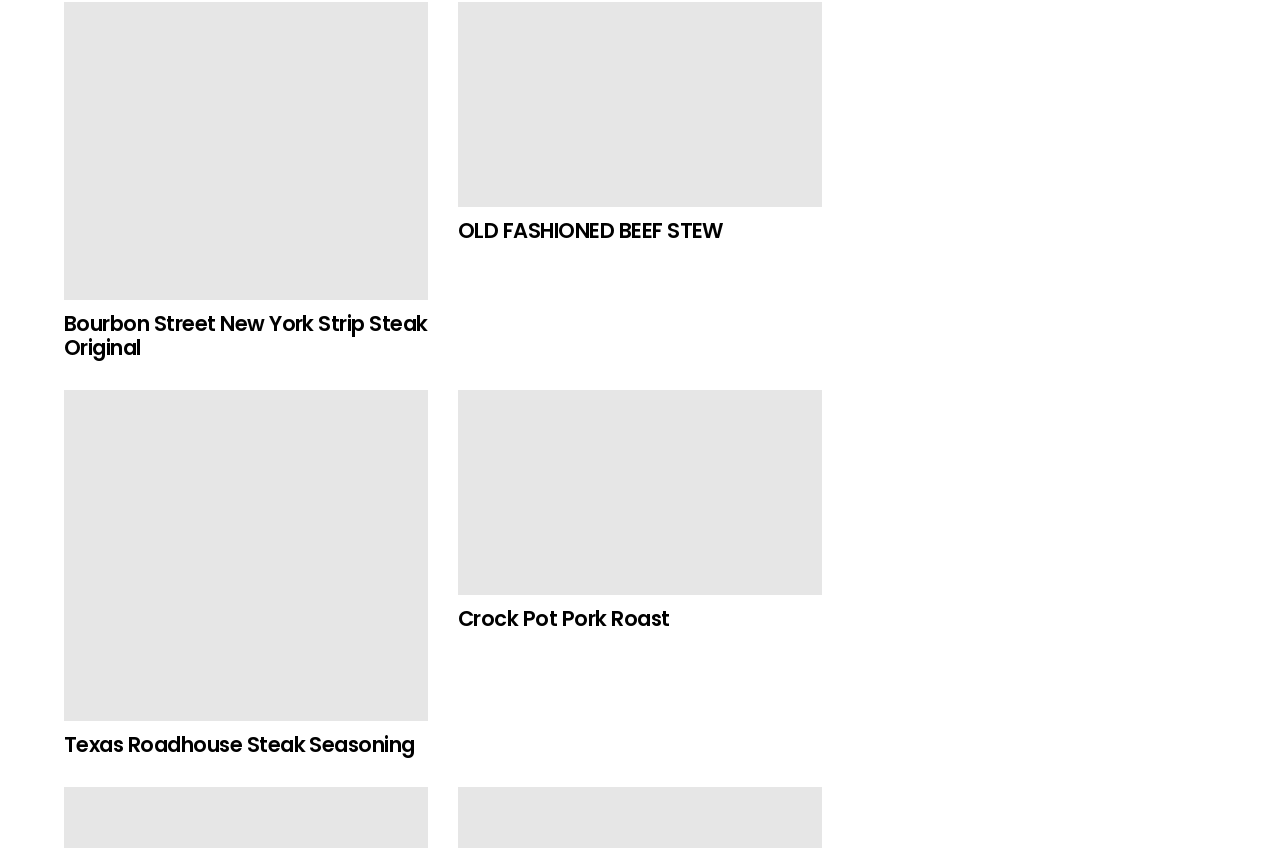What is the name of the fourth recipe?
Using the visual information, reply with a single word or short phrase.

Crock Pot Pork Roast